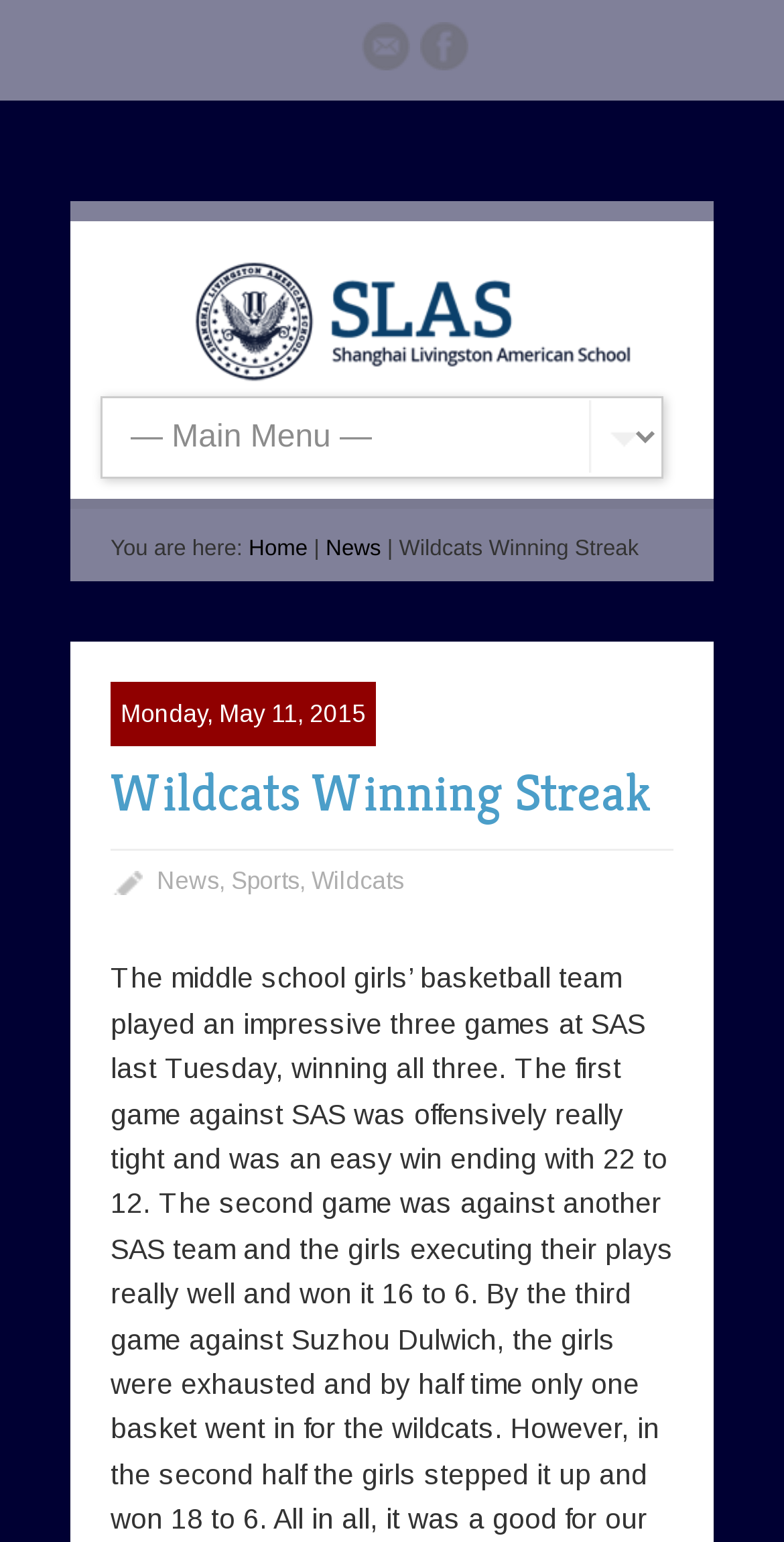Find the bounding box coordinates of the area to click in order to follow the instruction: "Go to Shanghai Livingston American School homepage".

[0.246, 0.231, 0.805, 0.252]